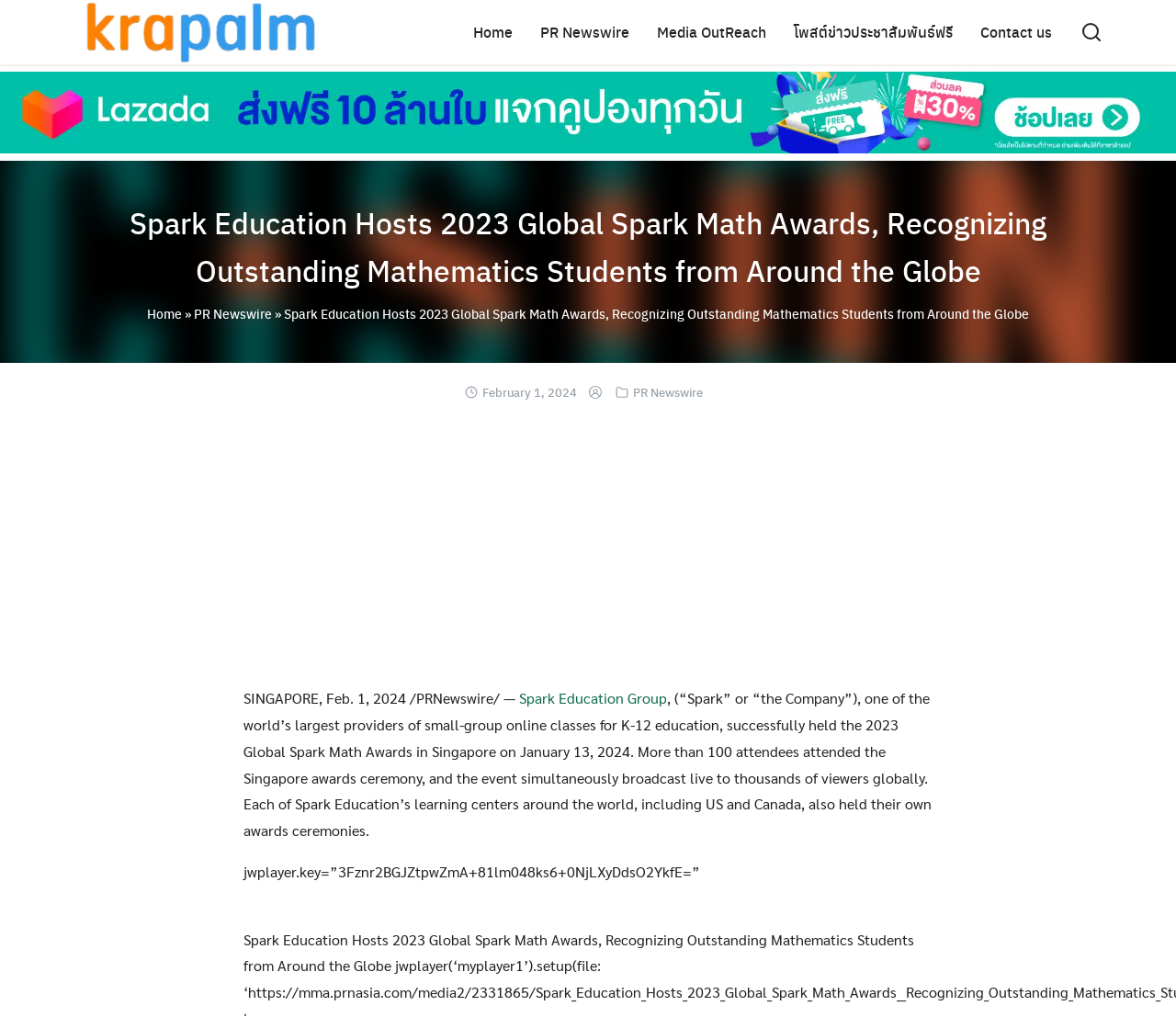Give the bounding box coordinates for the element described by: "Home".

[0.391, 0.015, 0.448, 0.048]